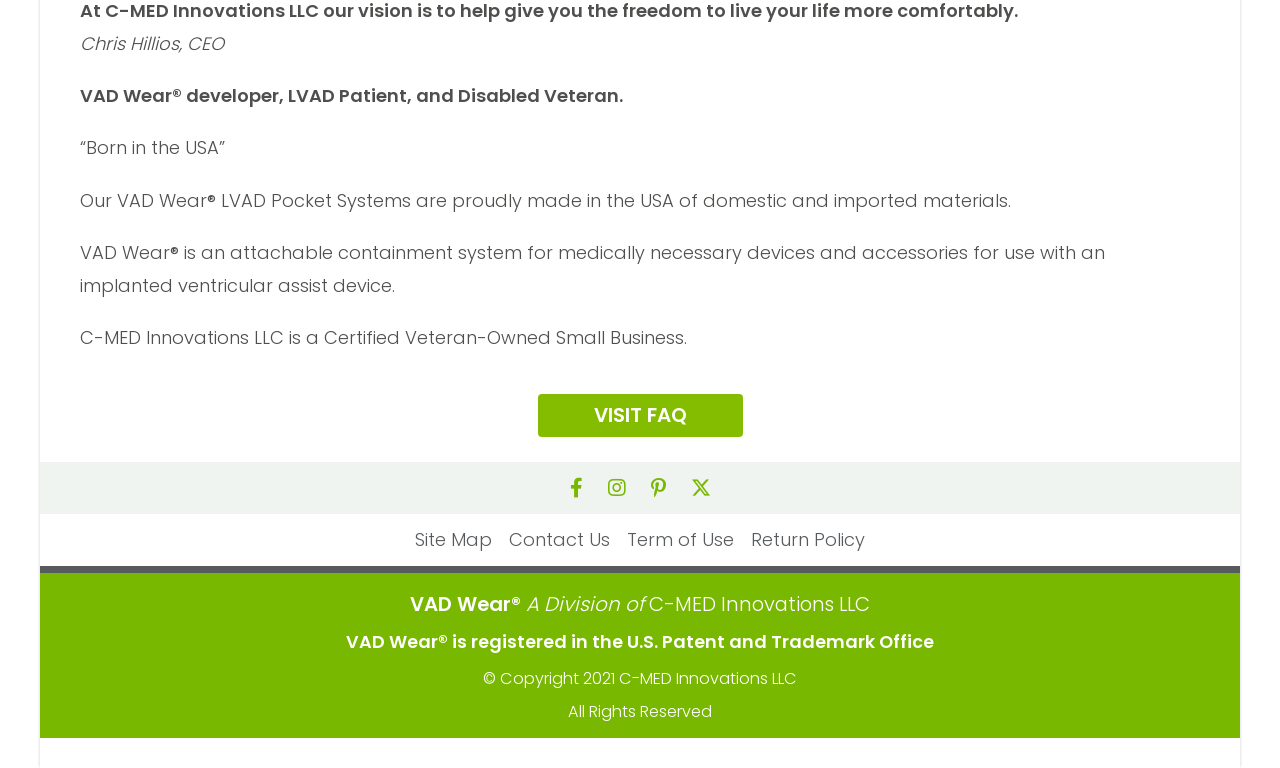Locate the bounding box of the UI element defined by this description: "Contact Us". The coordinates should be given as four float numbers between 0 and 1, formatted as [left, top, right, bottom].

[0.398, 0.686, 0.477, 0.719]